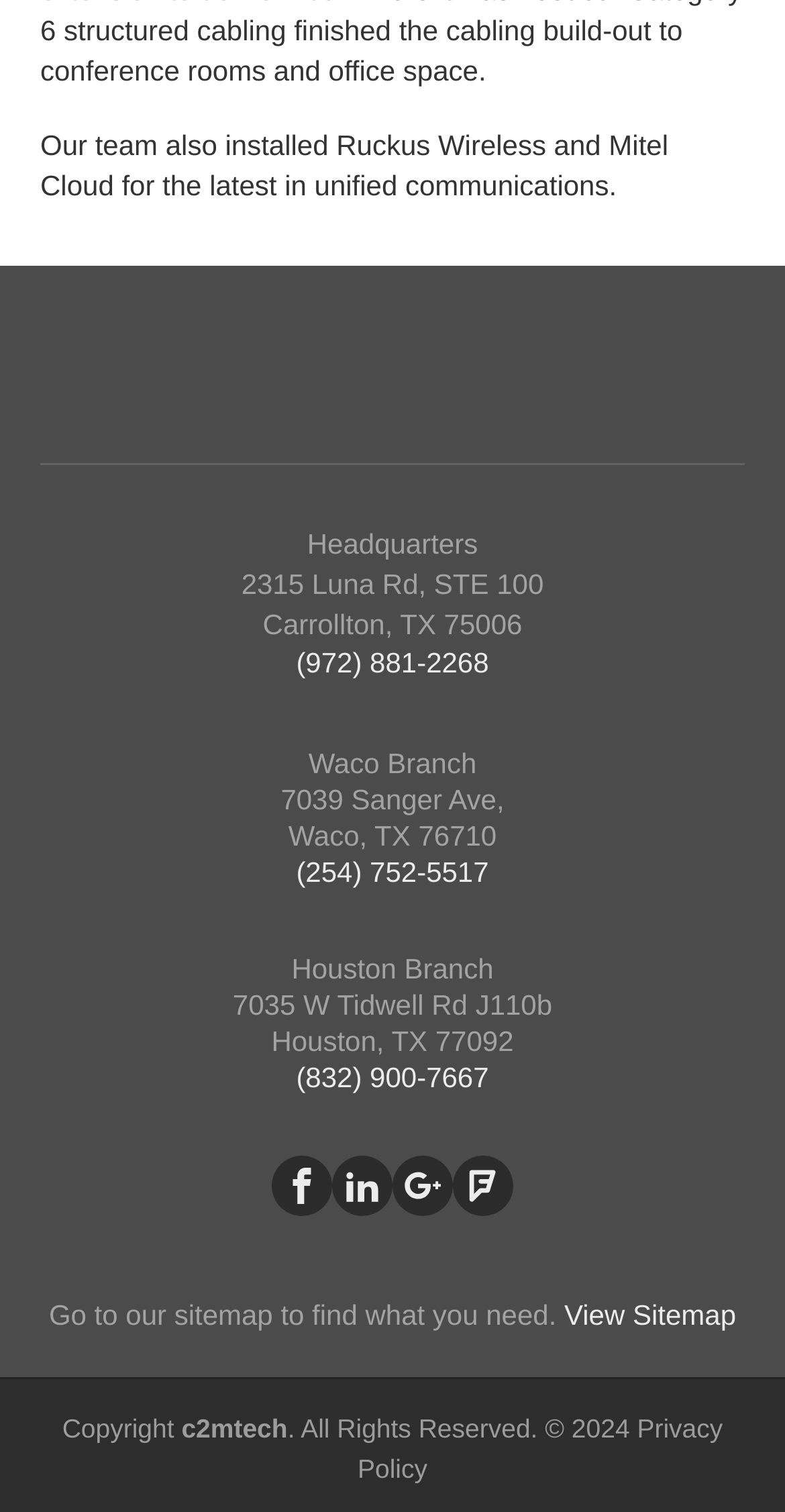Determine the bounding box coordinates for the area that should be clicked to carry out the following instruction: "Visit Facebook page".

[0.346, 0.764, 0.423, 0.804]